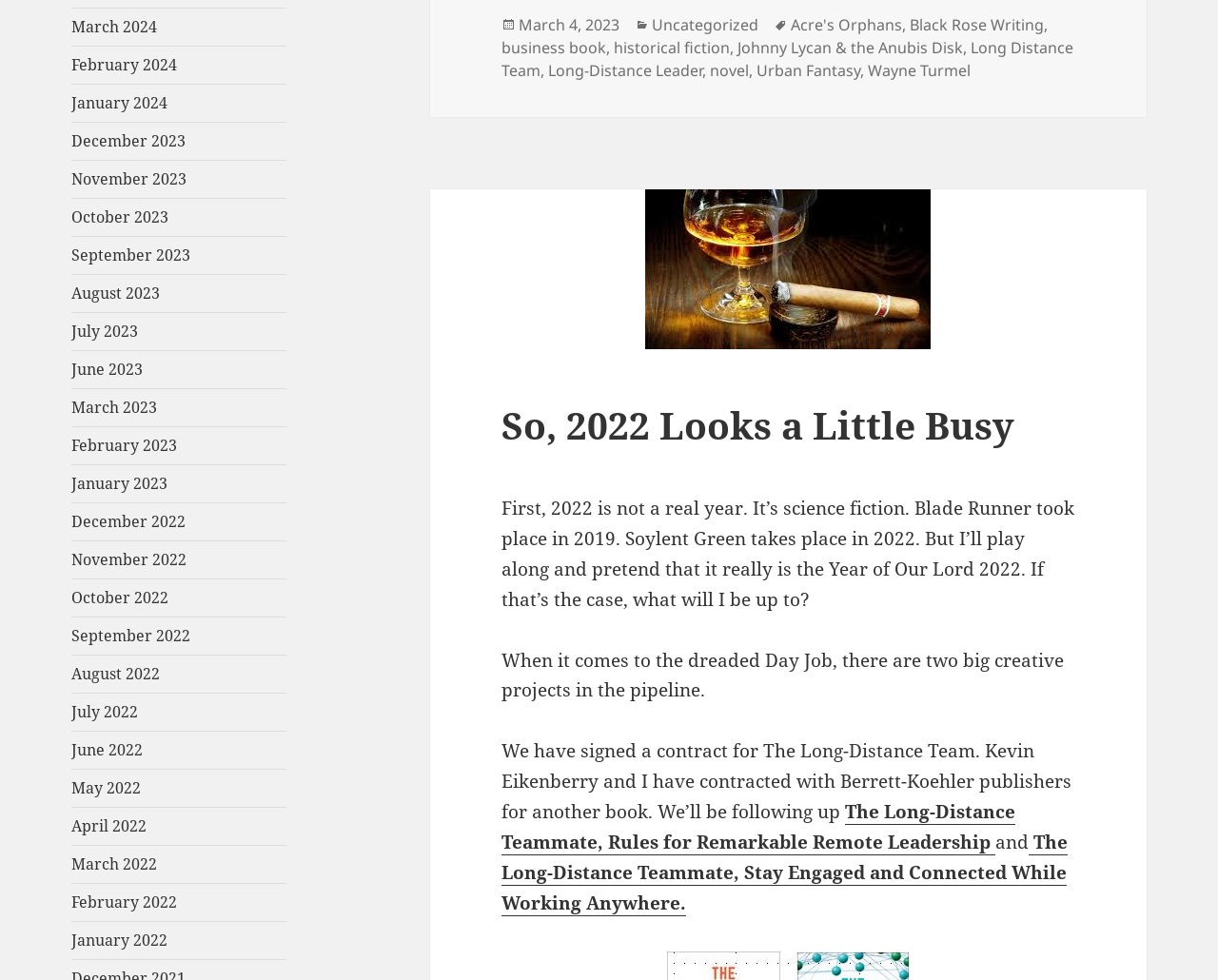Respond to the question below with a single word or phrase:
How many months are listed?

18